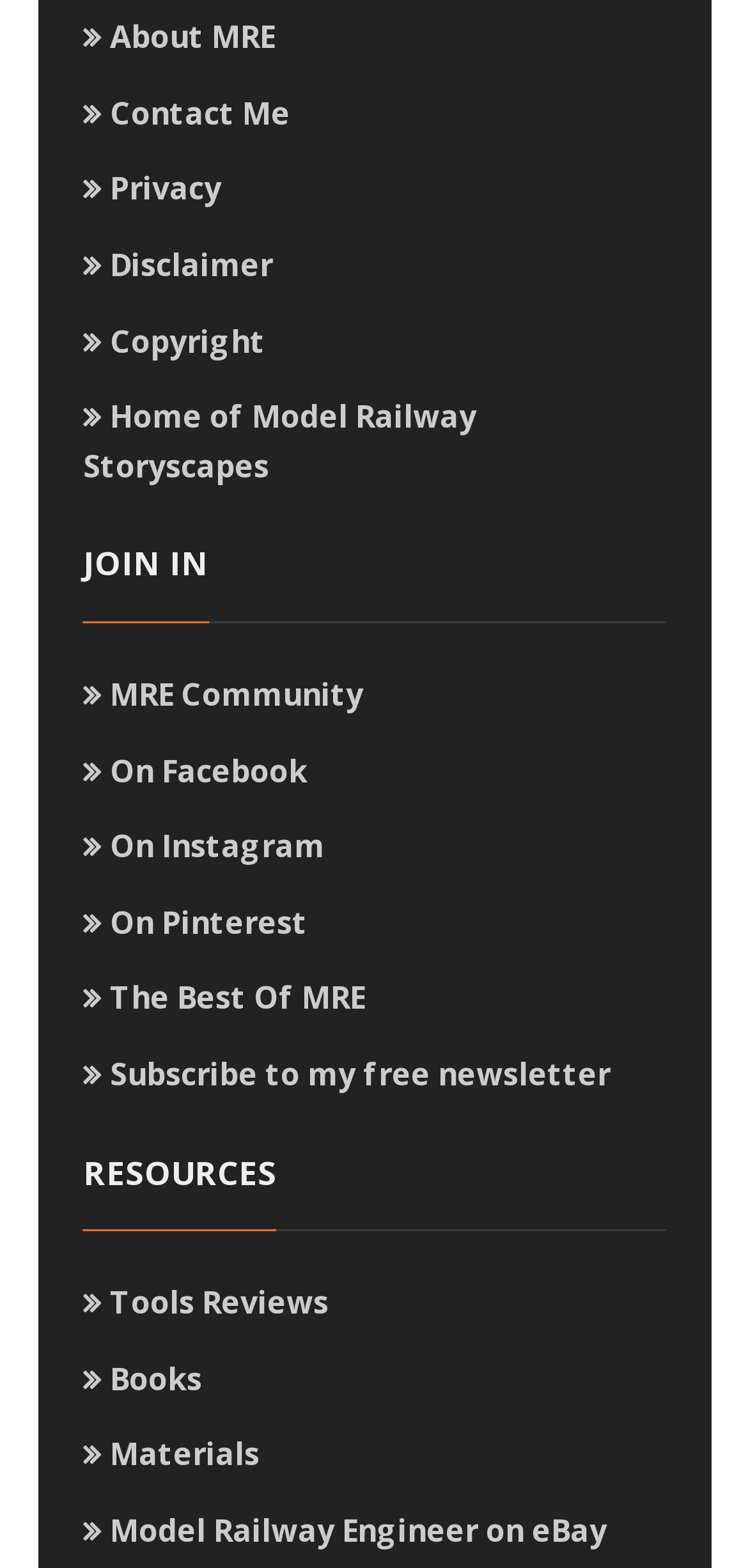Give a succinct answer to this question in a single word or phrase: 
What is the name of the website?

Model Railway Storyscapes